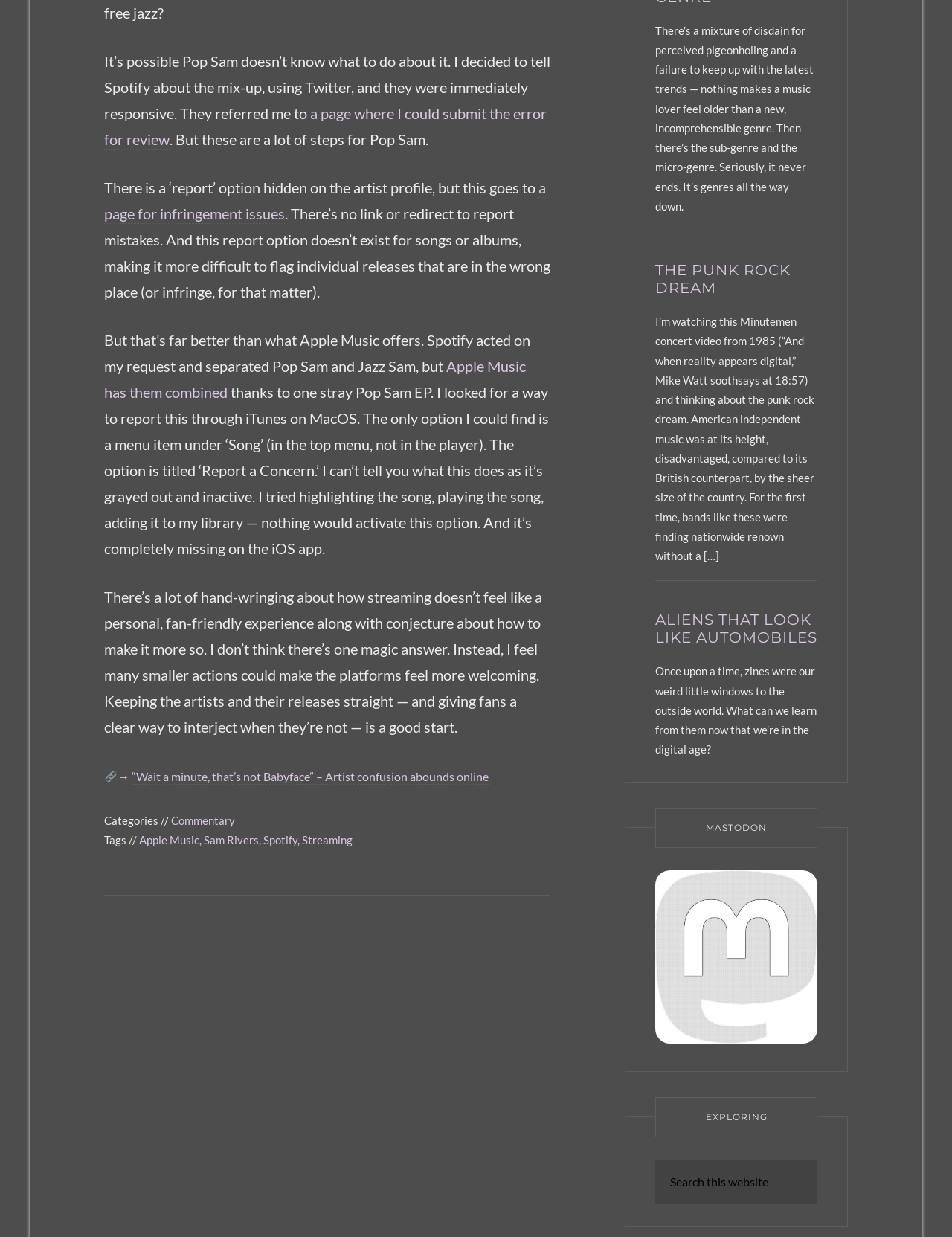Using the image as a reference, answer the following question in as much detail as possible:
How many articles are on this webpage?

I counted the number of article sections on the webpage, which are 'The Punk Rock Dream', 'Aliens That Look Like Automobiles', and an unnamed article with the text 'There’s a mixture of disdain for perceived pigeonholing...'.